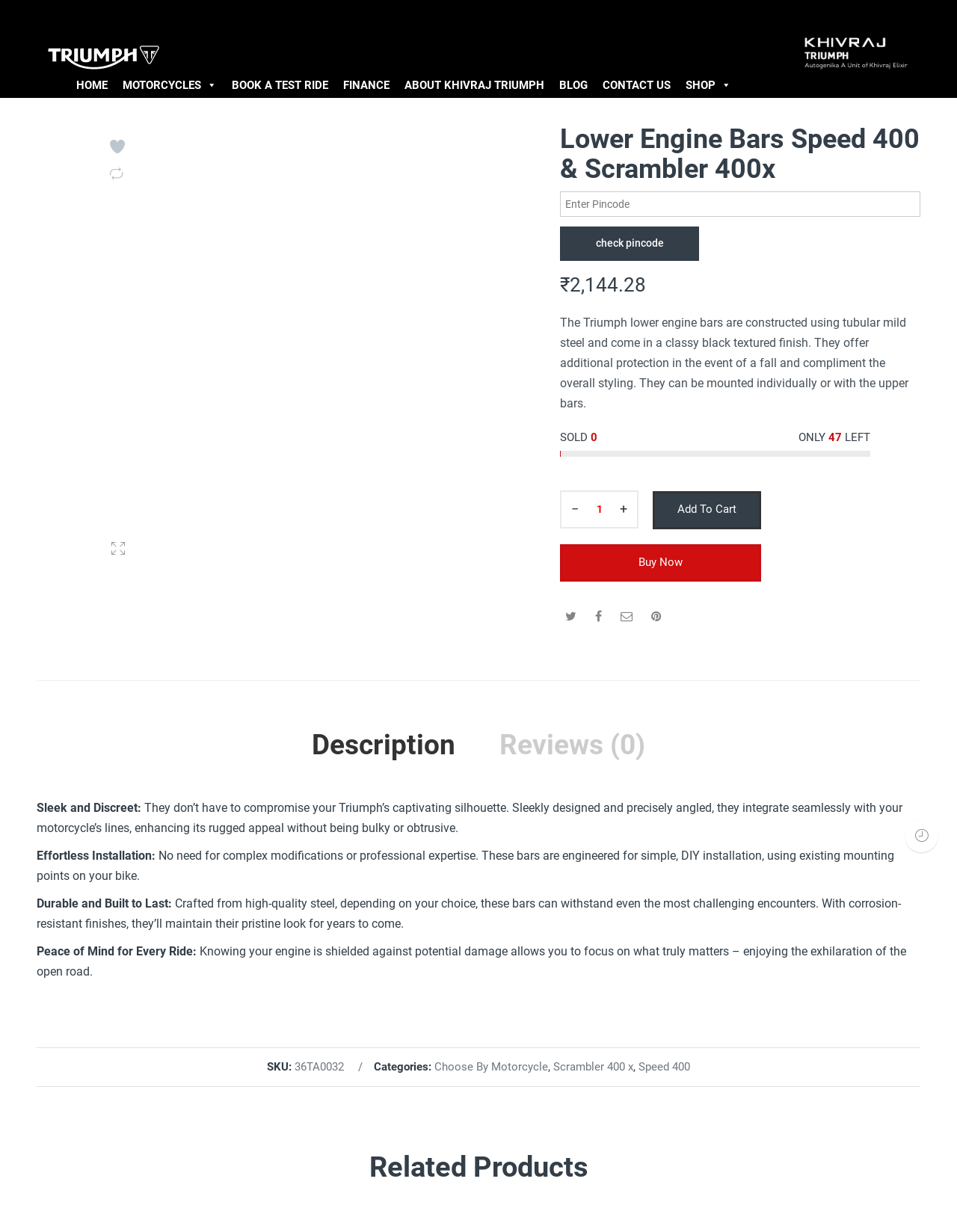How do you install the Lower Engine Bars?
Please answer the question with a detailed response using the information from the screenshot.

I found the installation method by reading the product description, which mentions that they can be installed using 'simple, DIY installation, using existing mounting points on your bike'.